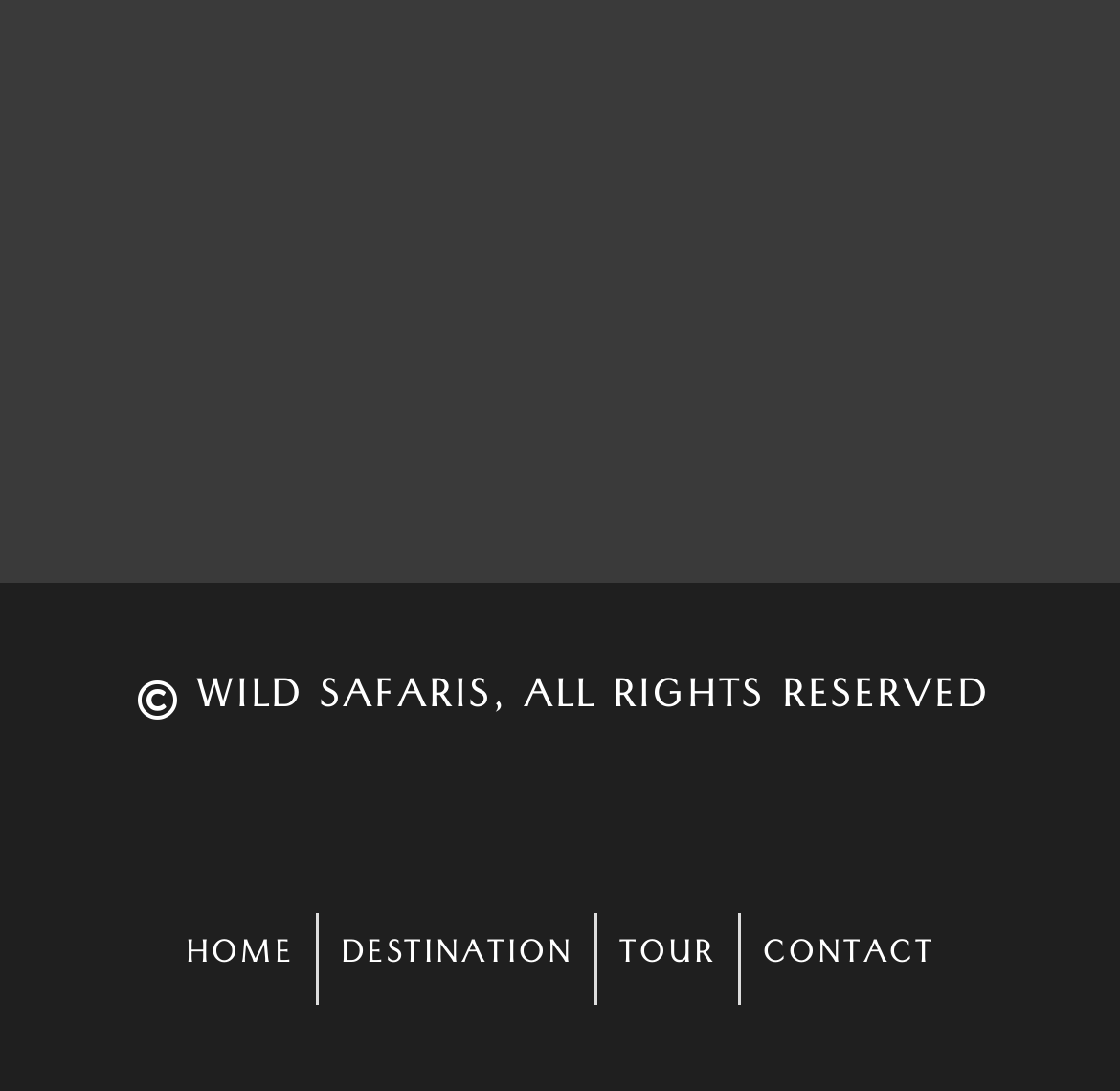Respond to the question below with a single word or phrase:
How many navigation links are there?

4